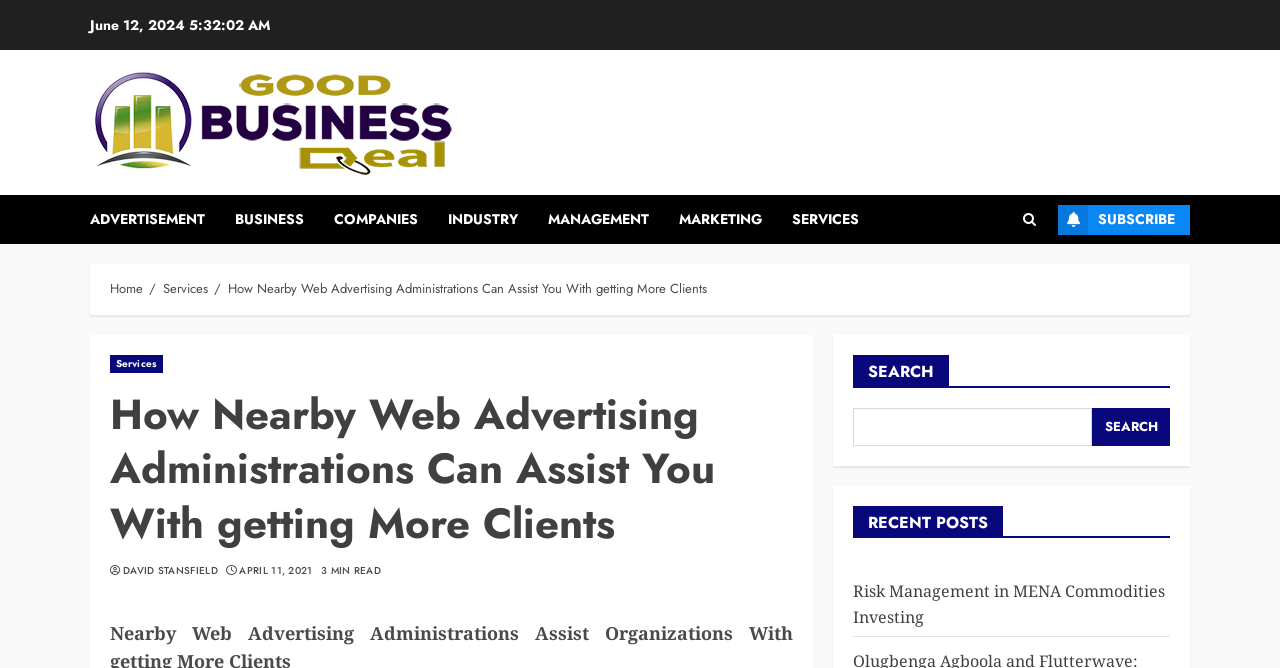Provide the bounding box coordinates for the area that should be clicked to complete the instruction: "Search for something".

[0.667, 0.61, 0.853, 0.667]